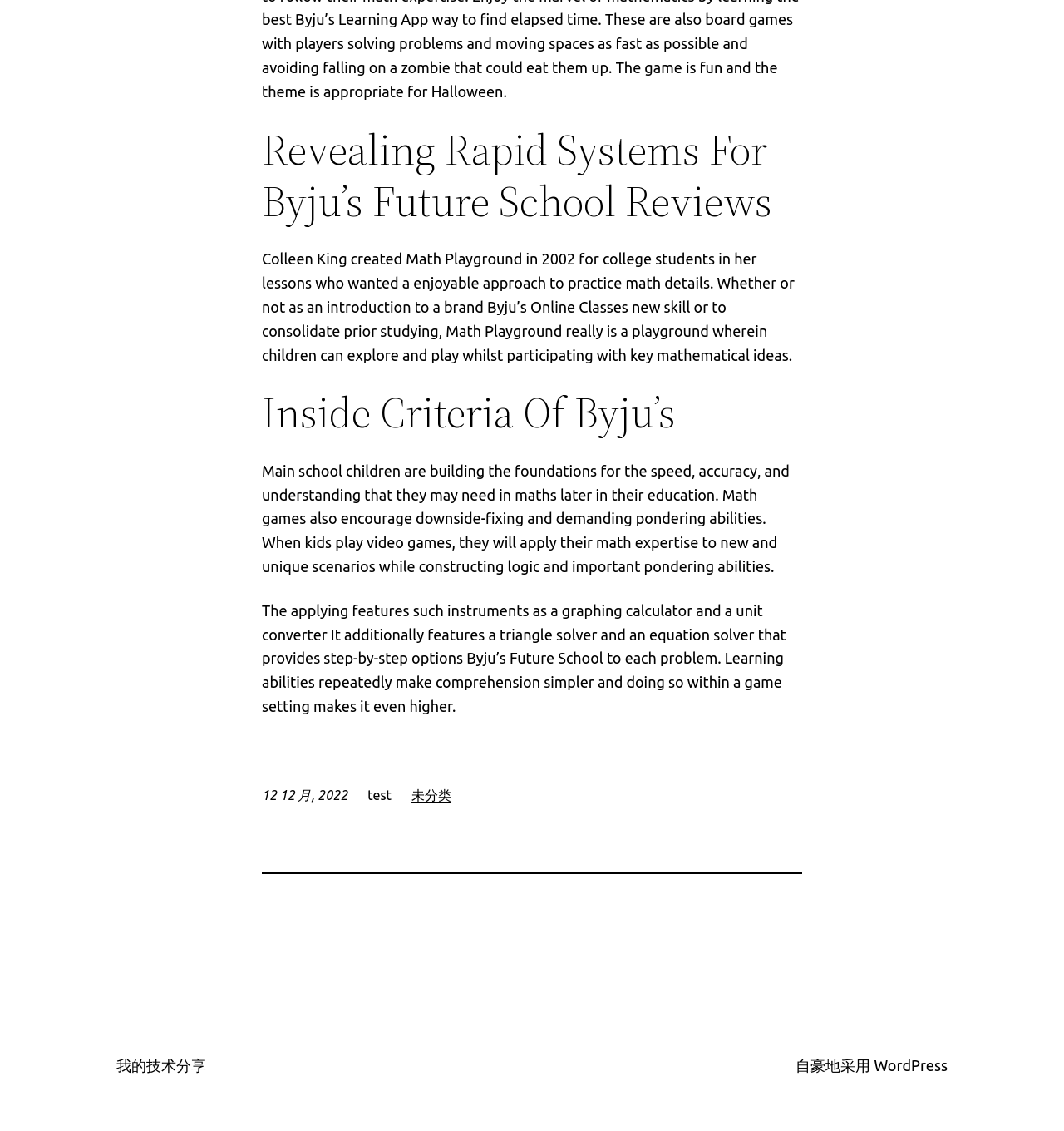Based on the description "我的技术分享", find the bounding box of the specified UI element.

[0.109, 0.935, 0.194, 0.95]